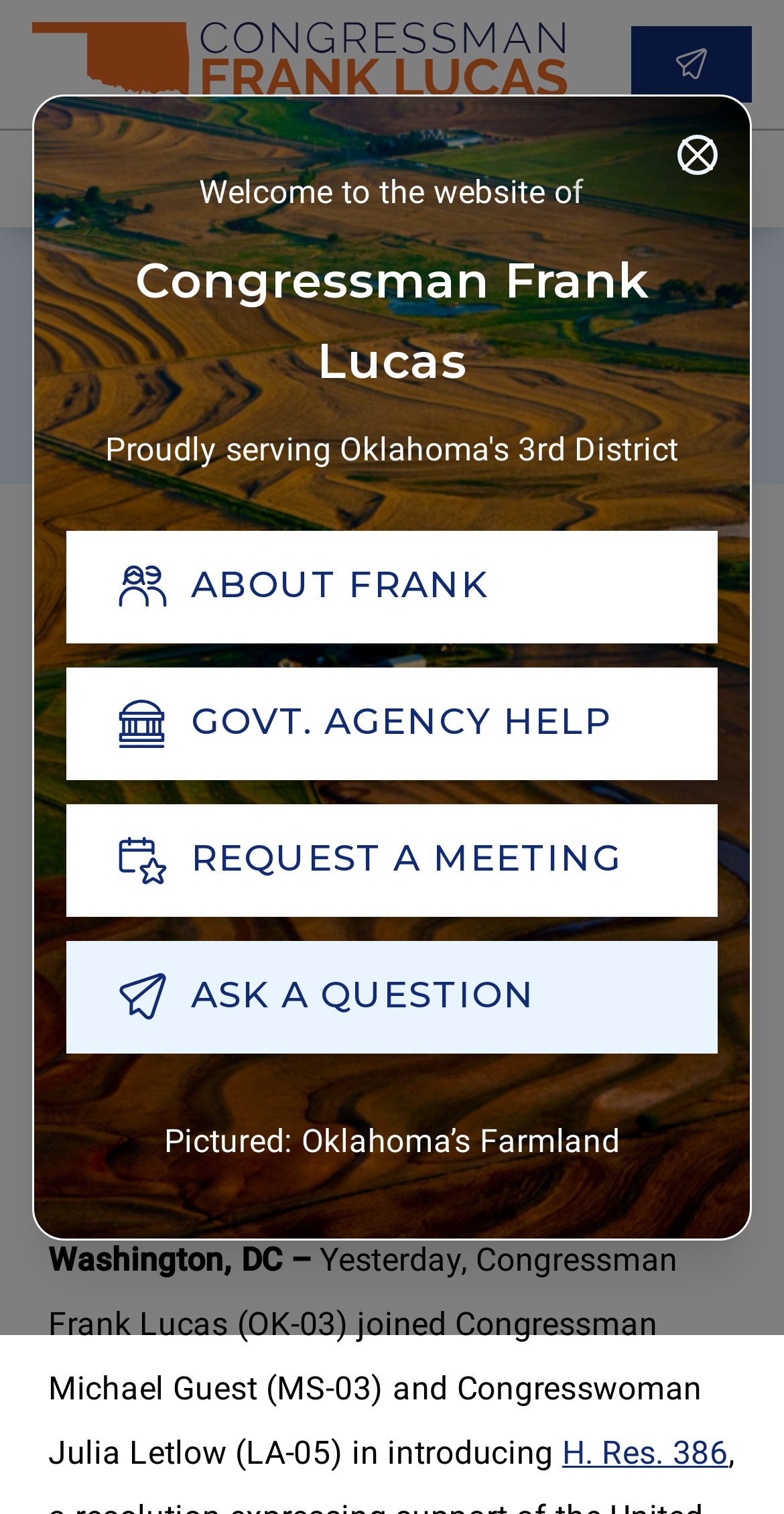Please specify the bounding box coordinates of the clickable region necessary for completing the following instruction: "Click the 'H. Res. 386' link". The coordinates must consist of four float numbers between 0 and 1, i.e., [left, top, right, bottom].

[0.717, 0.947, 0.929, 0.972]